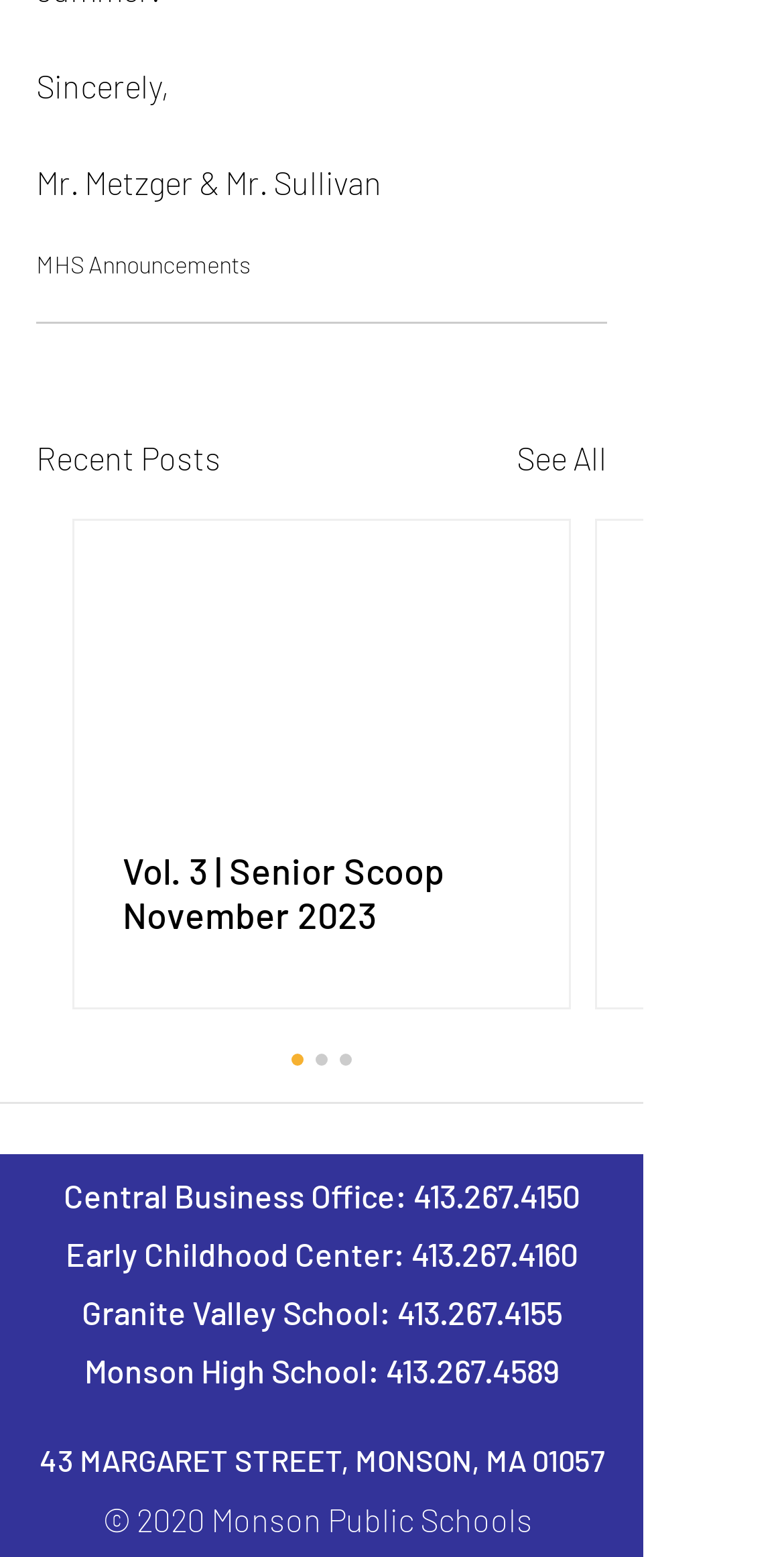Determine the bounding box coordinates of the UI element that matches the following description: "MHS Announcements". The coordinates should be four float numbers between 0 and 1 in the format [left, top, right, bottom].

[0.046, 0.16, 0.321, 0.178]